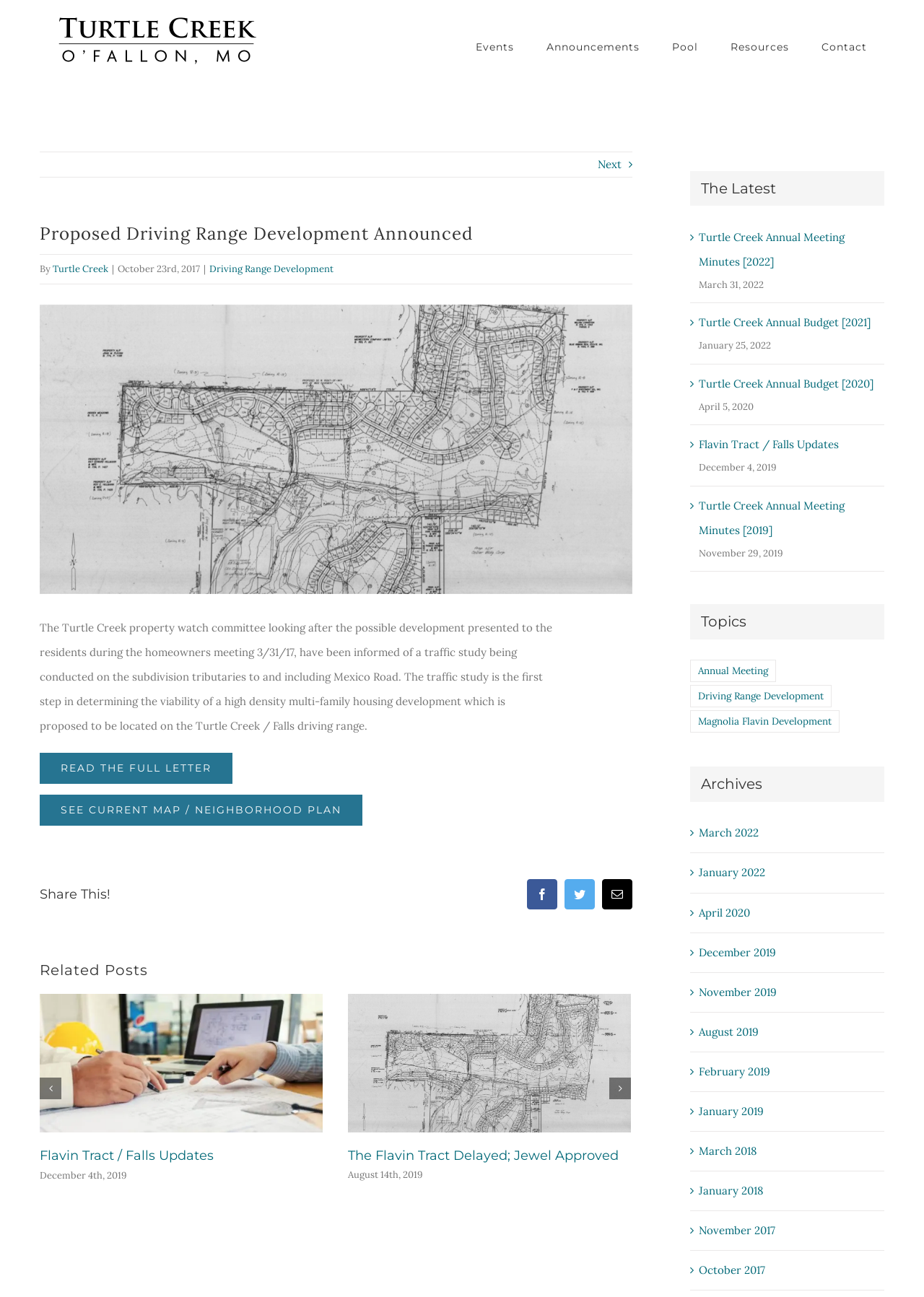What is the name of the road mentioned in the article?
Using the image, provide a detailed and thorough answer to the question.

The name of the road mentioned in the article can be found in the article section, where it is mentioned that 'the traffic study is the first step in determining the viability of a high density multi-family housing development which is proposed to be located on the Turtle Creek / Falls driving range... on the subdivision tributaries to and including Mexico Road'.